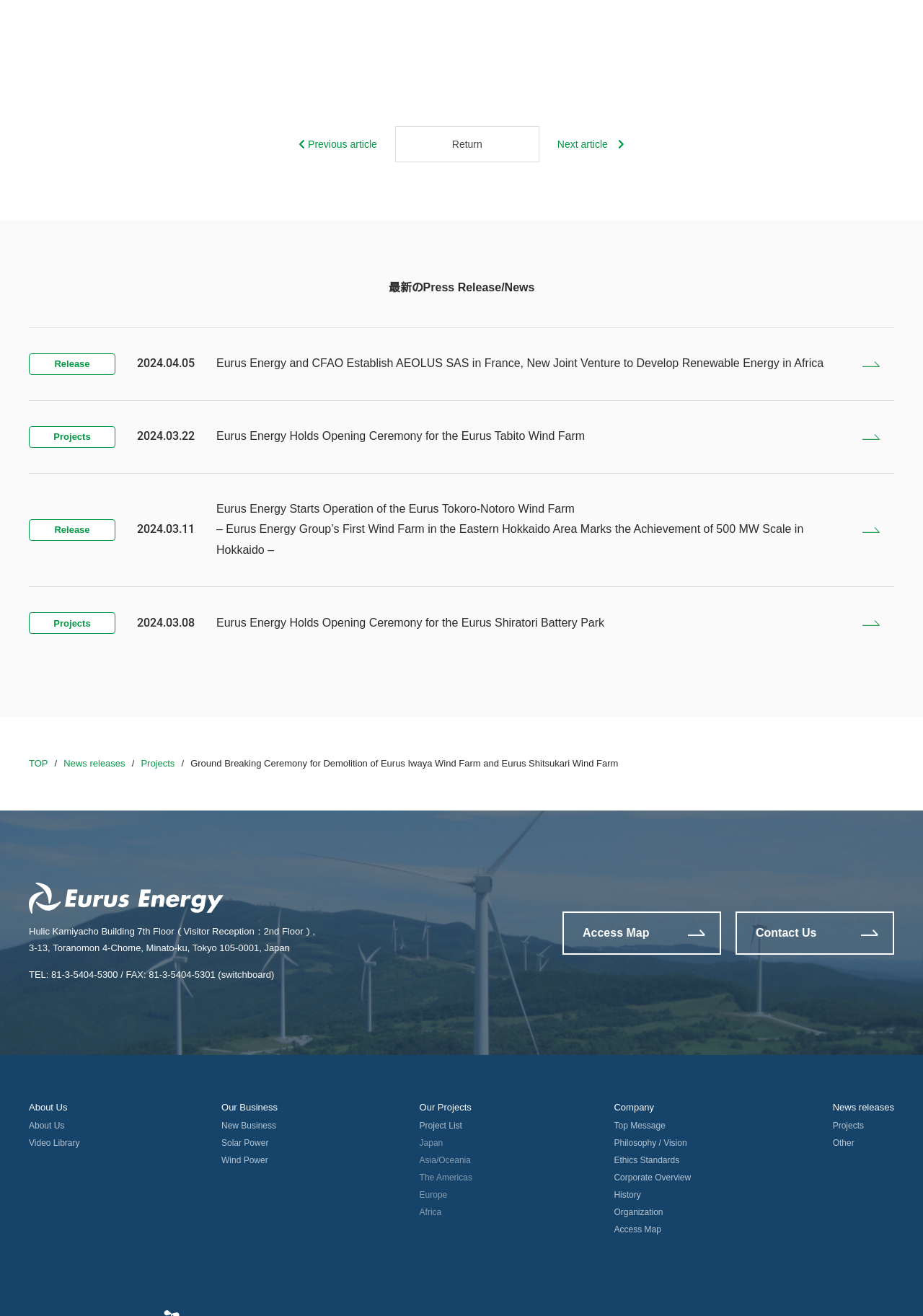Answer succinctly with a single word or phrase:
What is the address of the company?

3-13, Toranomon 4-Chome, Minato-ku, Tokyo 105-0001, Japan